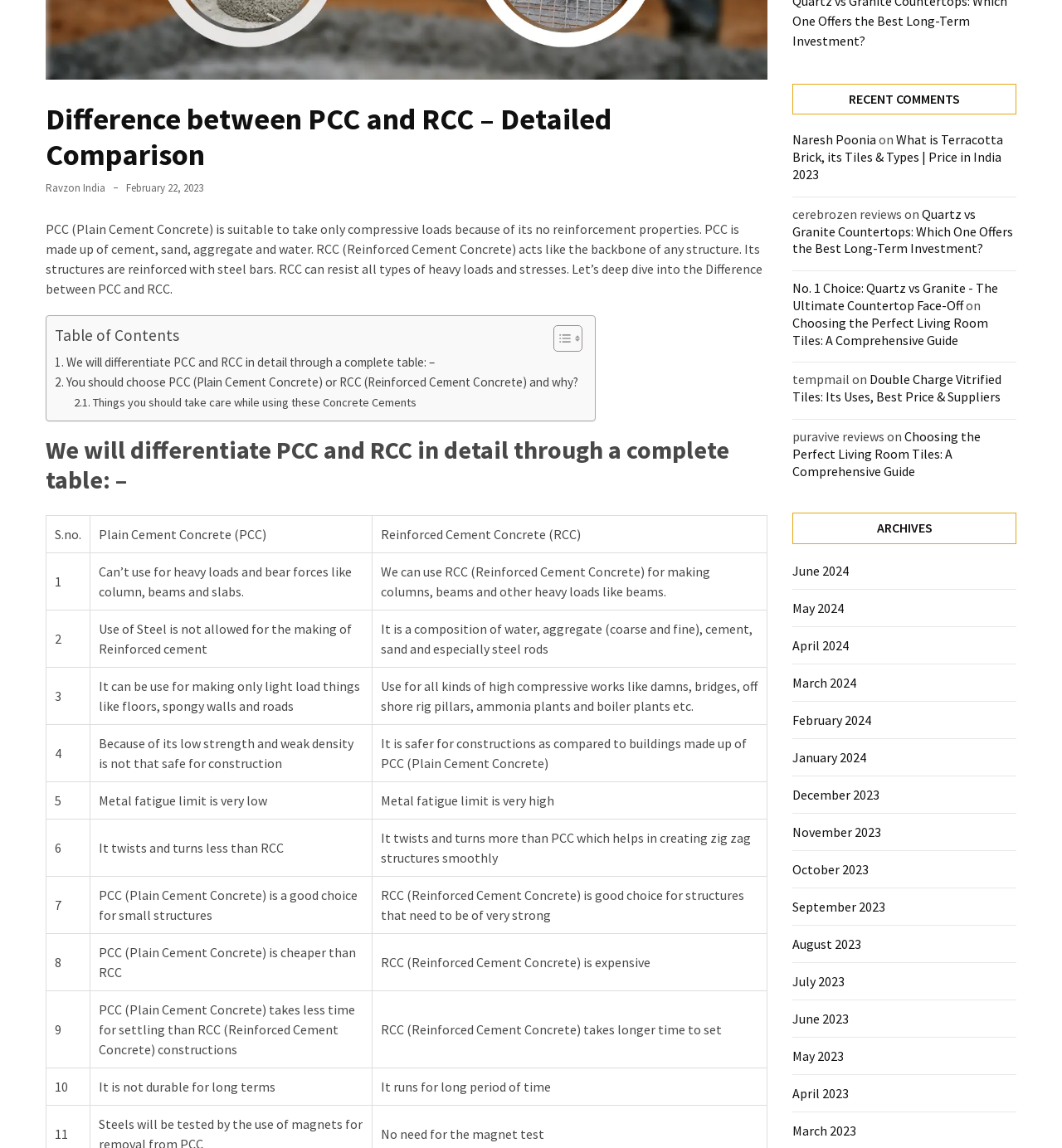Determine the bounding box of the UI element mentioned here: "February 22, 2023March 19, 2023". The coordinates must be in the format [left, top, right, bottom] with values ranging from 0 to 1.

[0.119, 0.157, 0.191, 0.169]